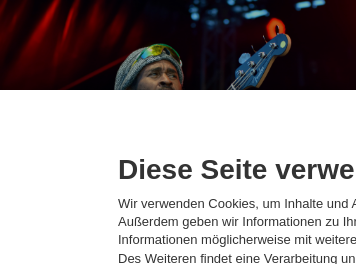What color are the lights in the background?
Refer to the image and provide a thorough answer to the question.

The caption specifically mentions that the photograph is framed against a backdrop of vibrant red lights, which creates an electrifying atmosphere typical of live performances.